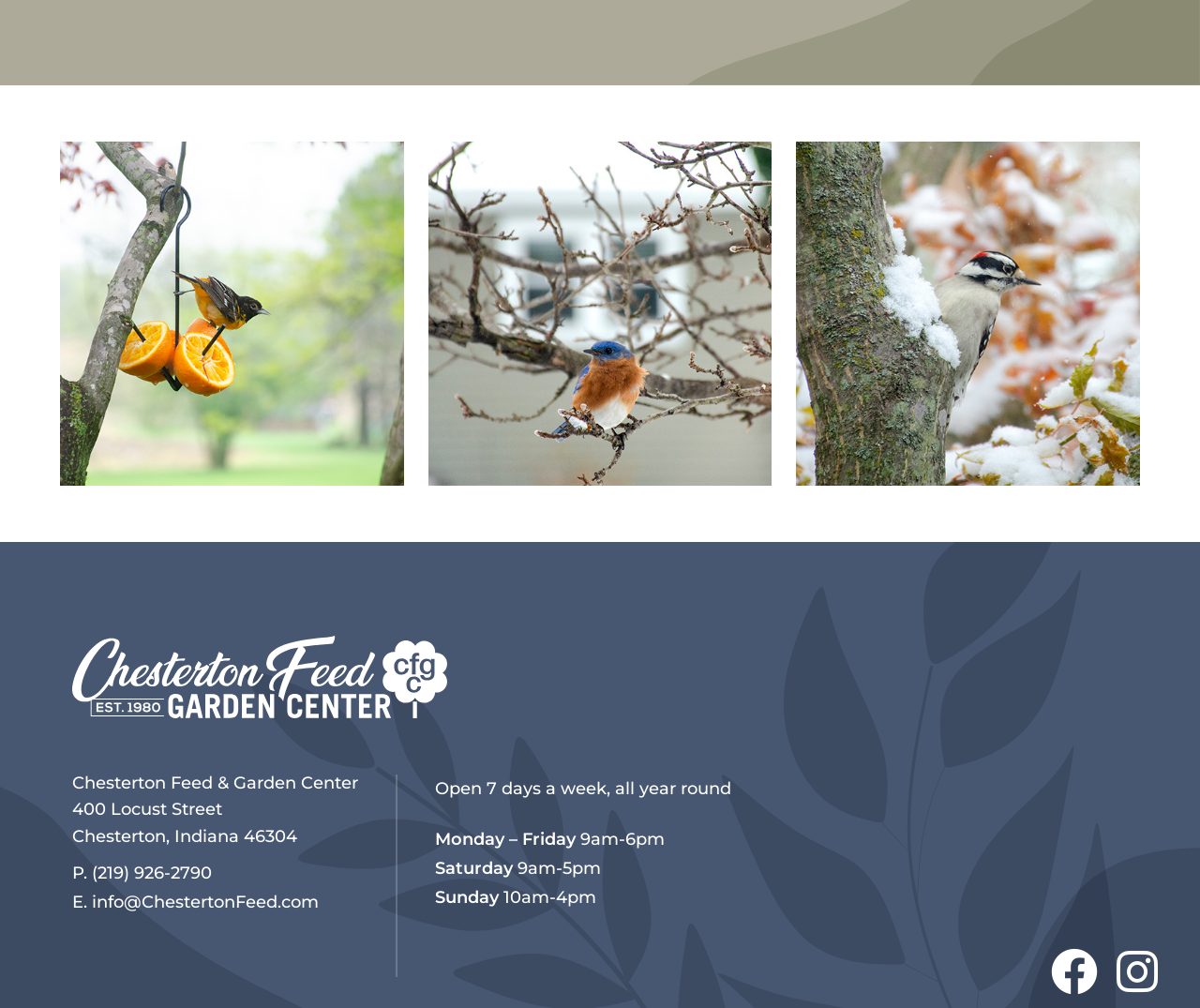What are the hours of operation on Saturday?
Please provide a comprehensive answer to the question based on the webpage screenshot.

The hours of operation on Saturday can be found in the StaticText elements on the webpage, which contain the text 'Saturday' and '9am-5pm'.